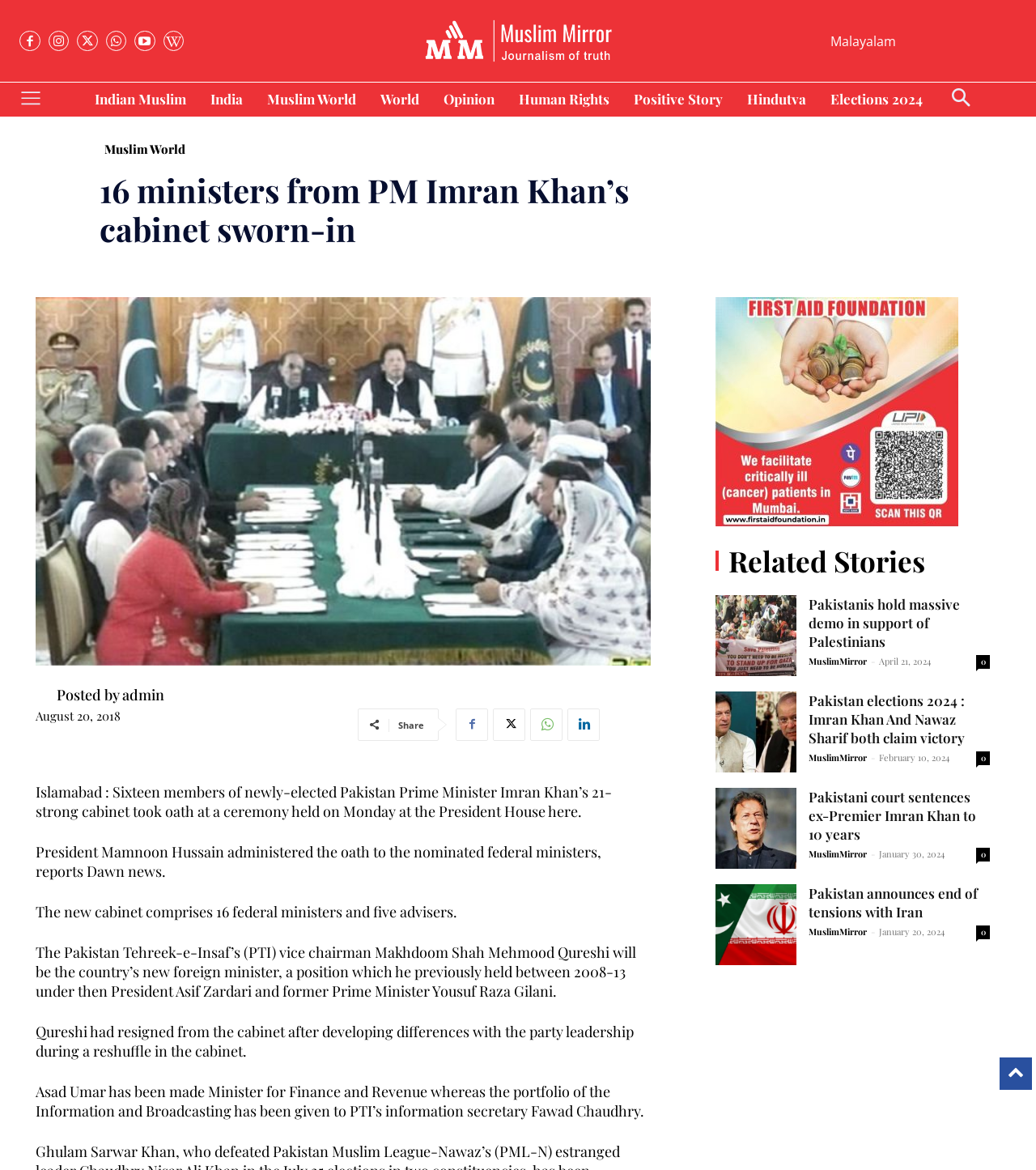Identify the bounding box of the UI component described as: "Facebook".

[0.44, 0.605, 0.471, 0.633]